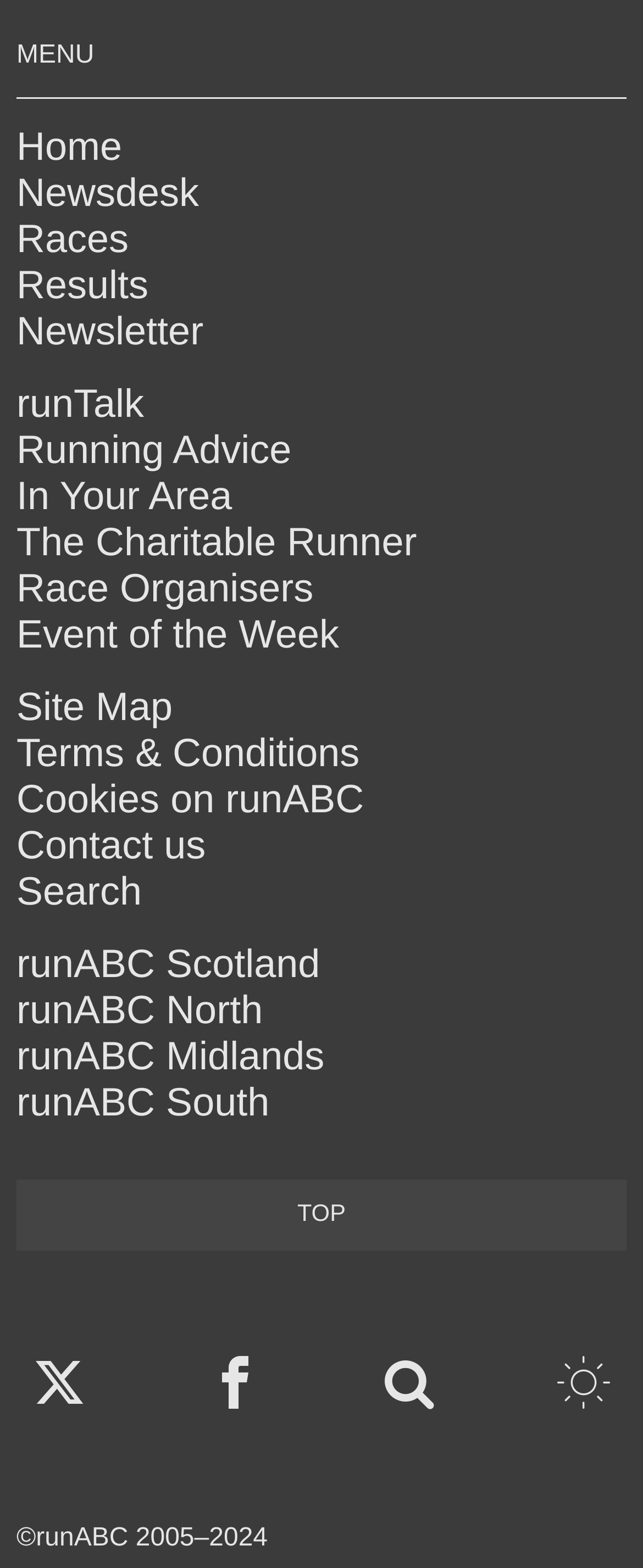Identify the bounding box for the described UI element: "In Your Area".

[0.026, 0.302, 0.361, 0.33]